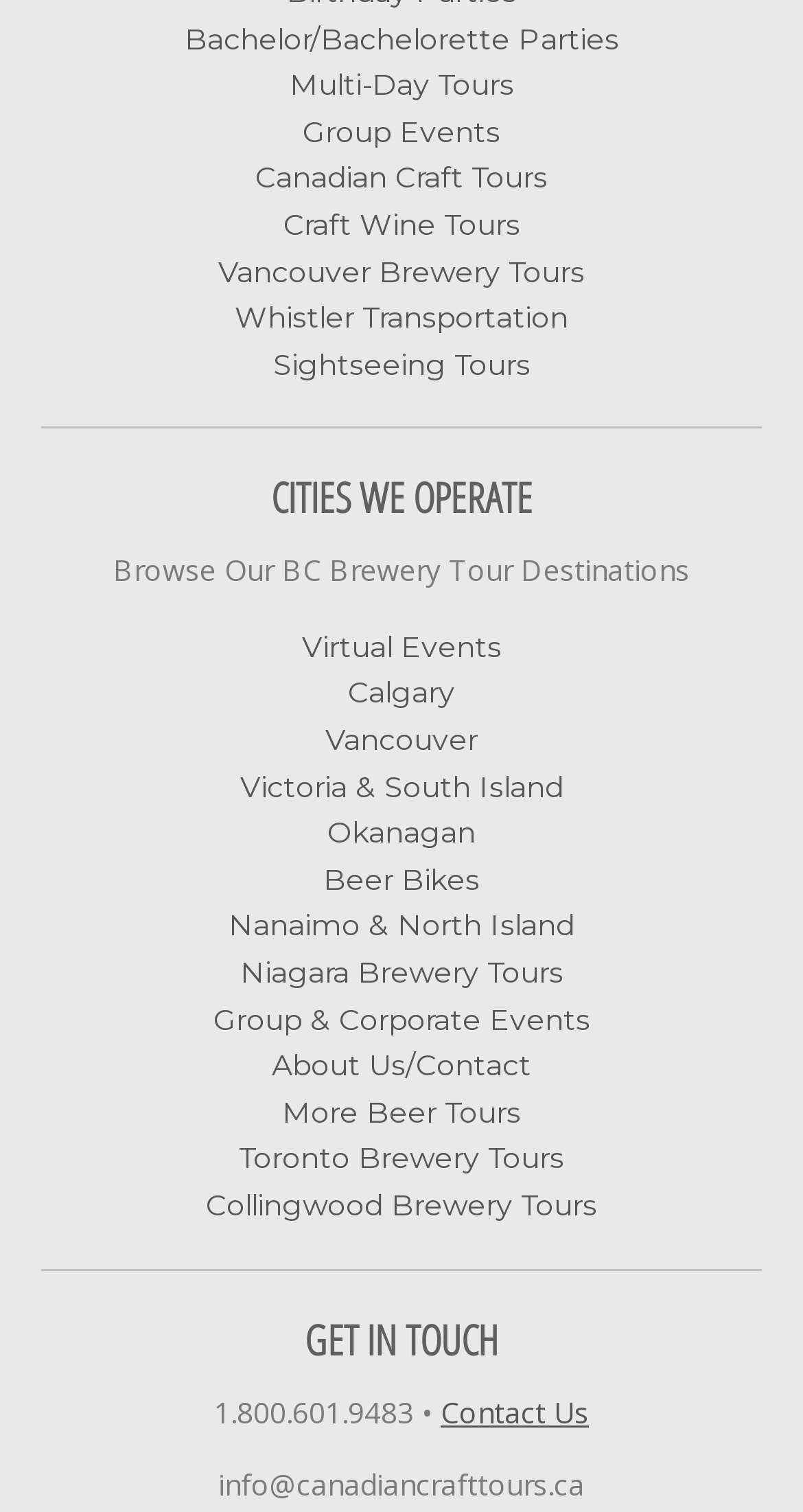Respond to the question with just a single word or phrase: 
What is the phone number to get in touch with the company?

1.800.601.9483